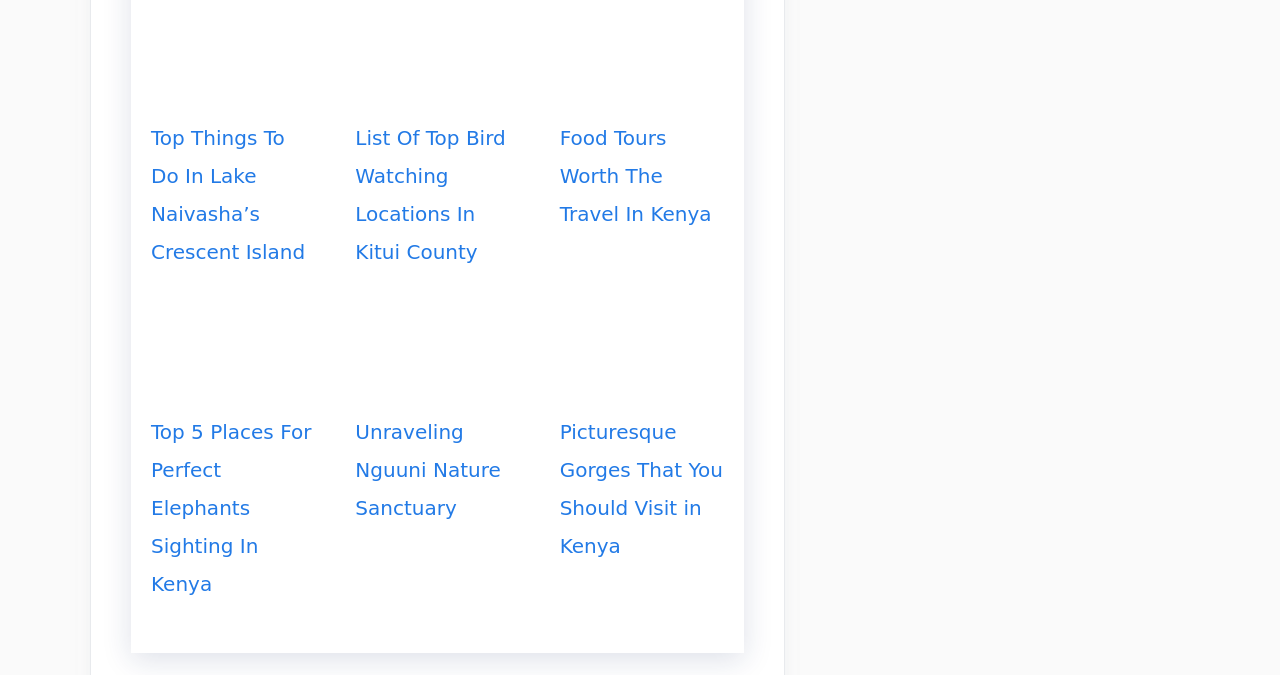Find the bounding box coordinates for the element that must be clicked to complete the instruction: "Learn about Top 5 Places For Perfect Elephants Sighting In Kenya". The coordinates should be four float numbers between 0 and 1, indicated as [left, top, right, bottom].

[0.118, 0.536, 0.246, 0.572]